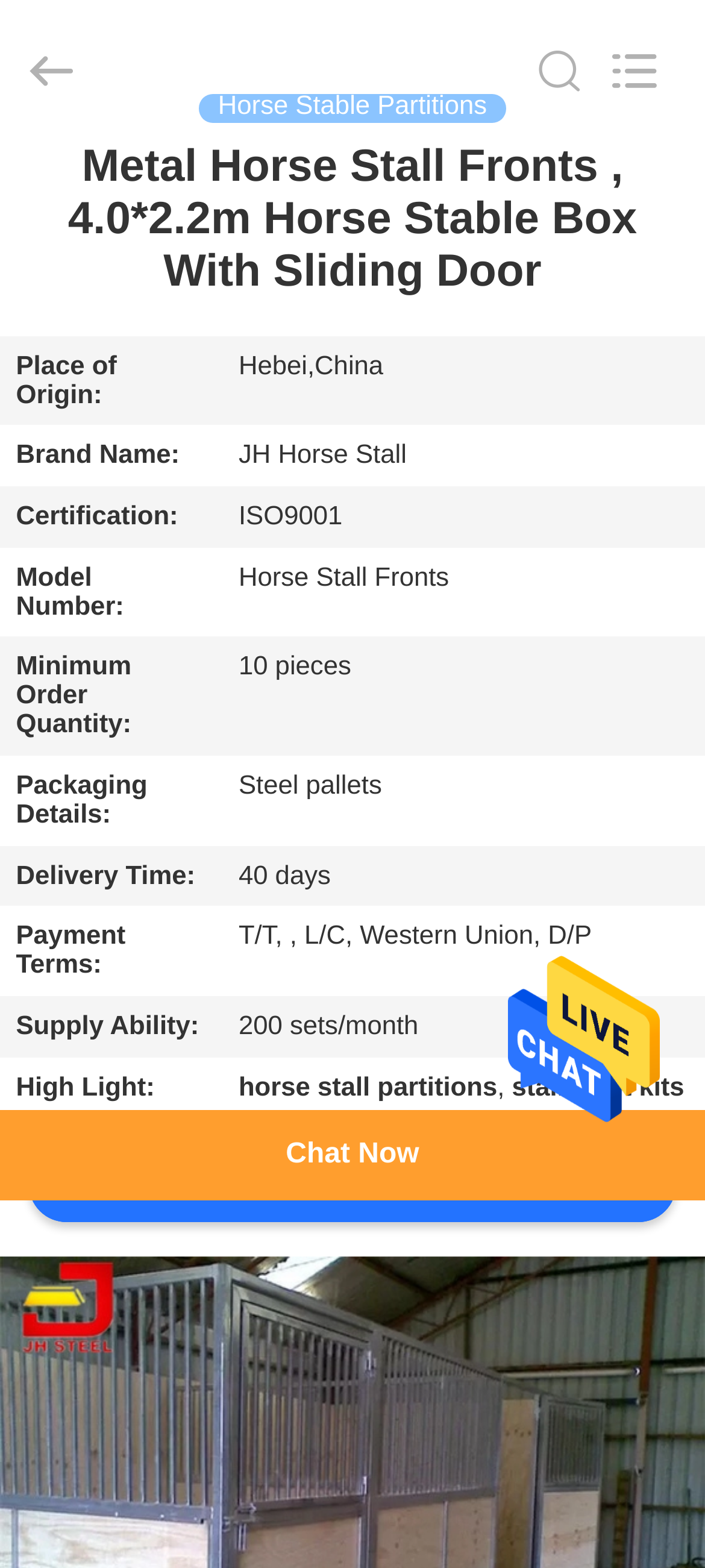Find and provide the bounding box coordinates for the UI element described with: "DCM".

None